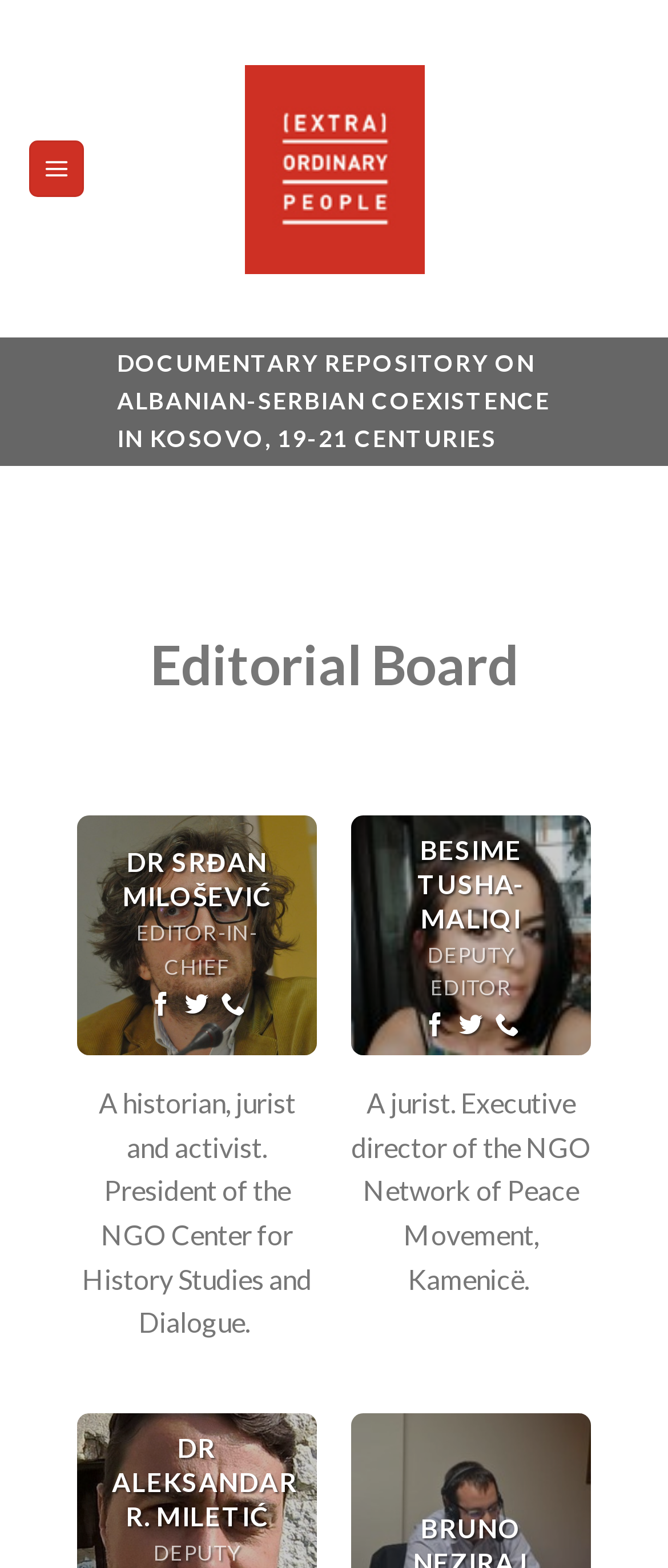Locate the bounding box coordinates of the element I should click to achieve the following instruction: "Open the 'Menu'".

[0.042, 0.09, 0.126, 0.125]